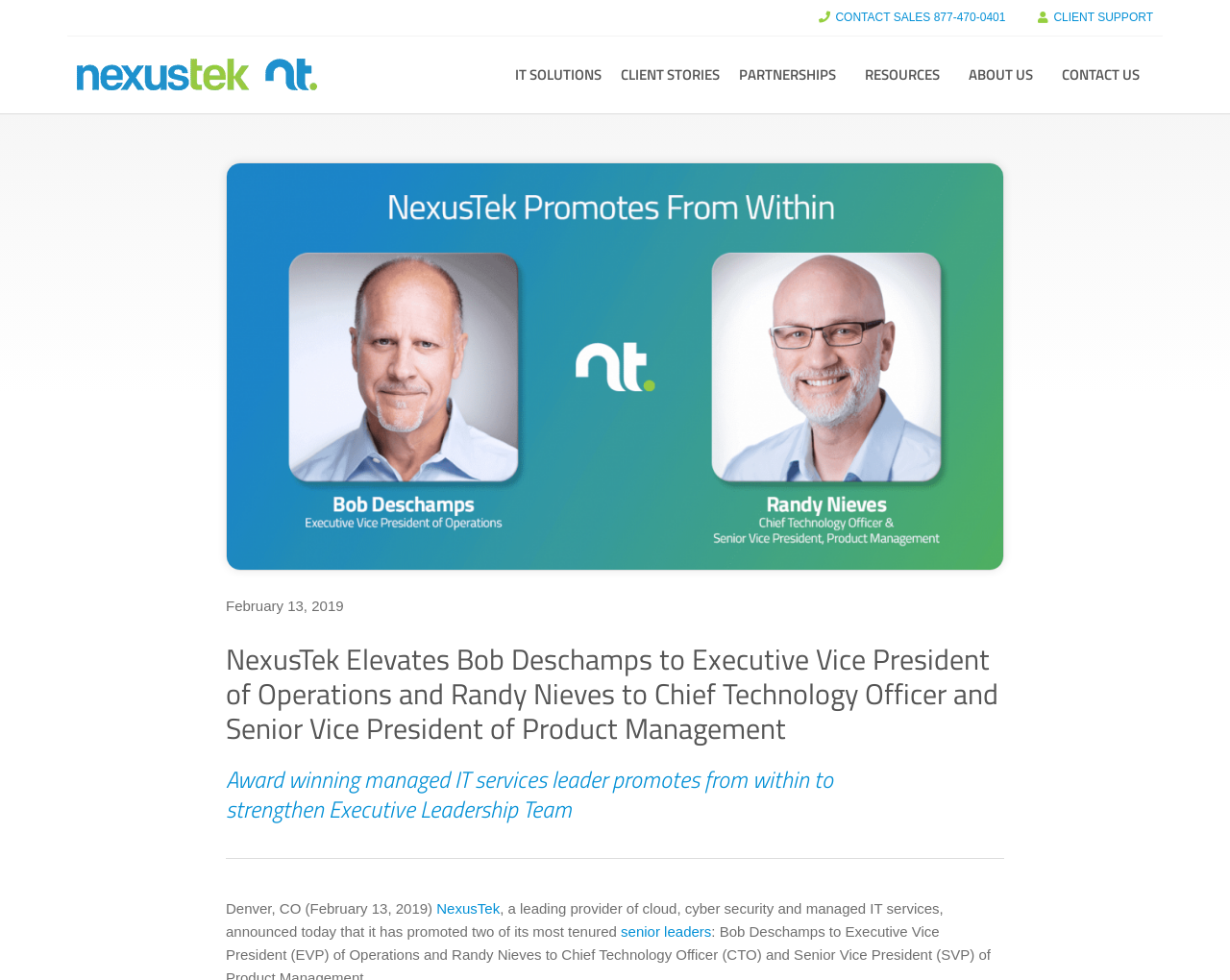What type of services does NexusTek provide?
From the image, provide a succinct answer in one word or a short phrase.

Cloud, cyber security, and managed IT services